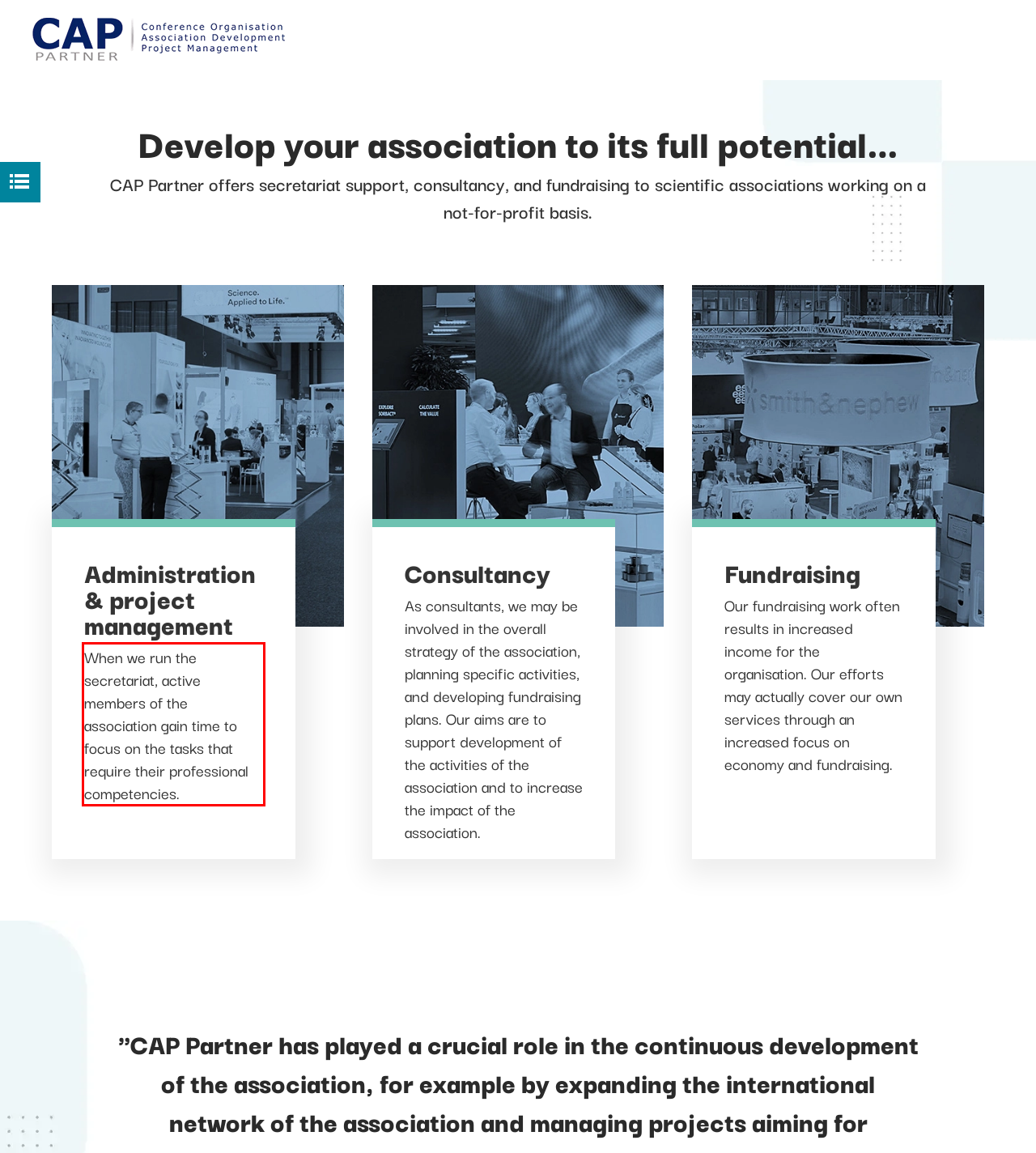Review the screenshot of the webpage and recognize the text inside the red rectangle bounding box. Provide the extracted text content.

When we run the secretariat, active members of the association gain time to focus on the tasks that require their professional competencies.